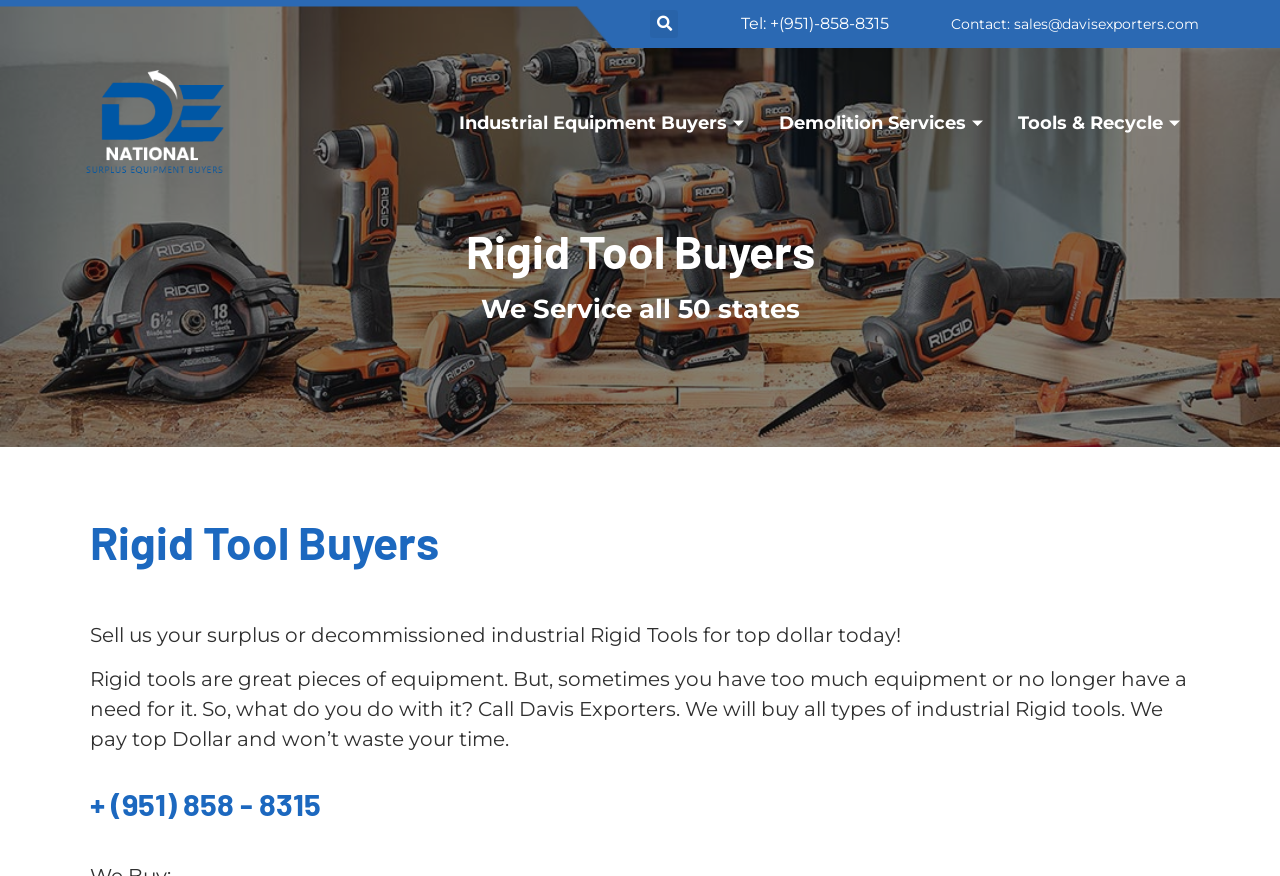Where does Davis Exporters provide its services?
Can you offer a detailed and complete answer to this question?

The webpage states that Davis Exporters services all 50 states, as indicated by the heading 'We Service all 50 states'.